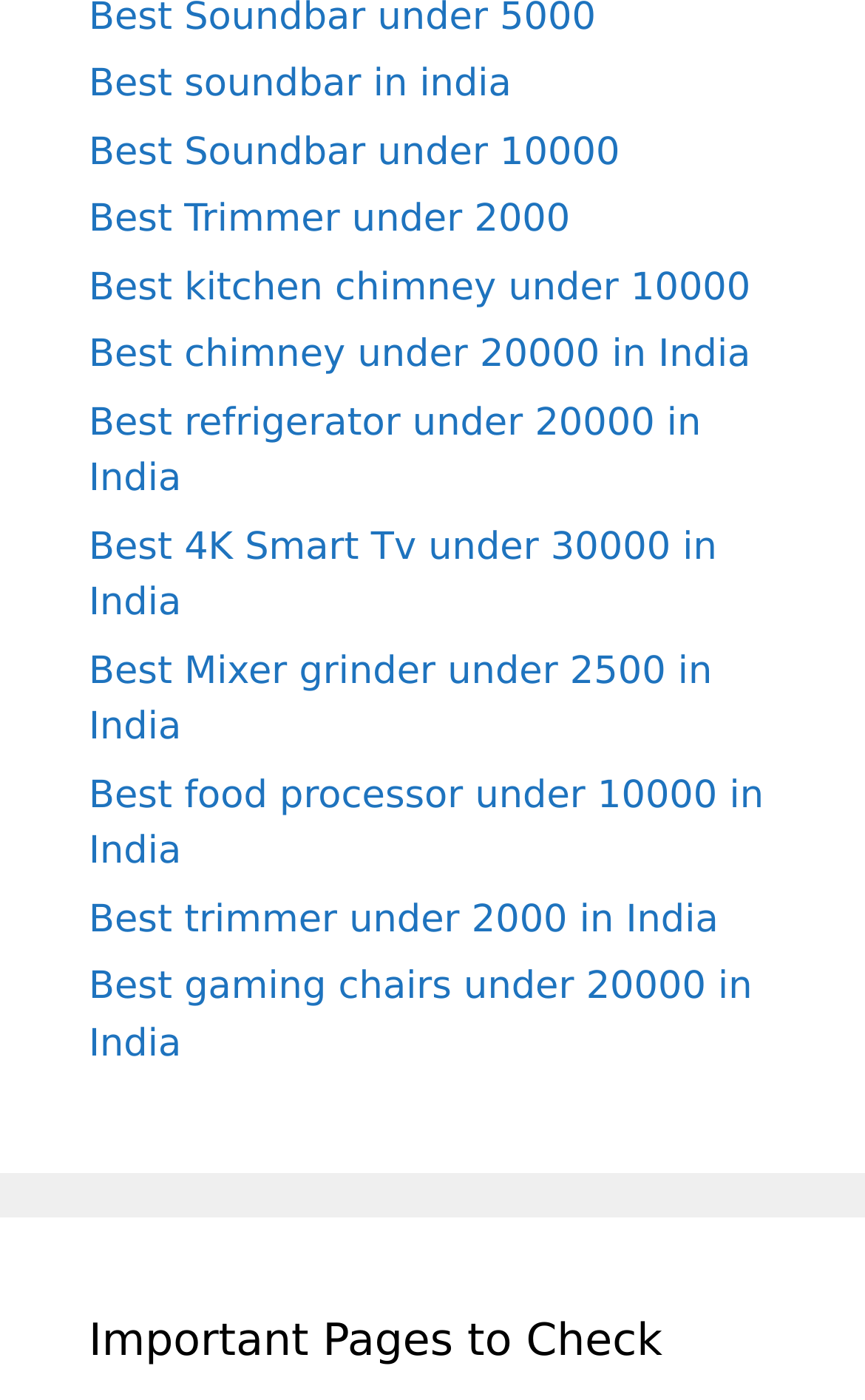What is the price range of the refrigerators?
Based on the screenshot, provide a one-word or short-phrase response.

Under 20000